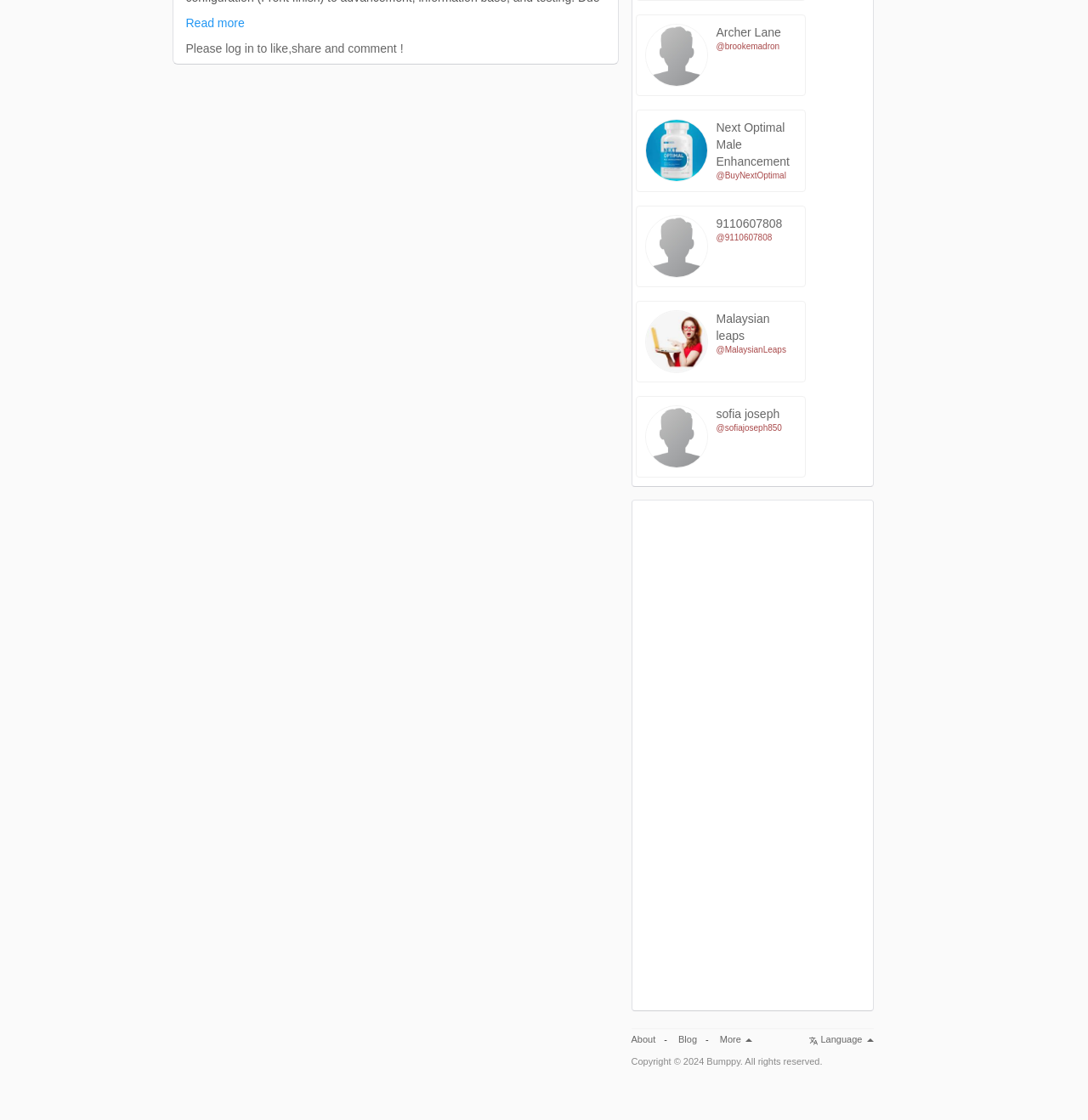Please find the bounding box coordinates in the format (top-left x, top-left y, bottom-right x, bottom-right y) for the given element description. Ensure the coordinates are floating point numbers between 0 and 1. Description: Malaysian leaps

[0.658, 0.278, 0.707, 0.305]